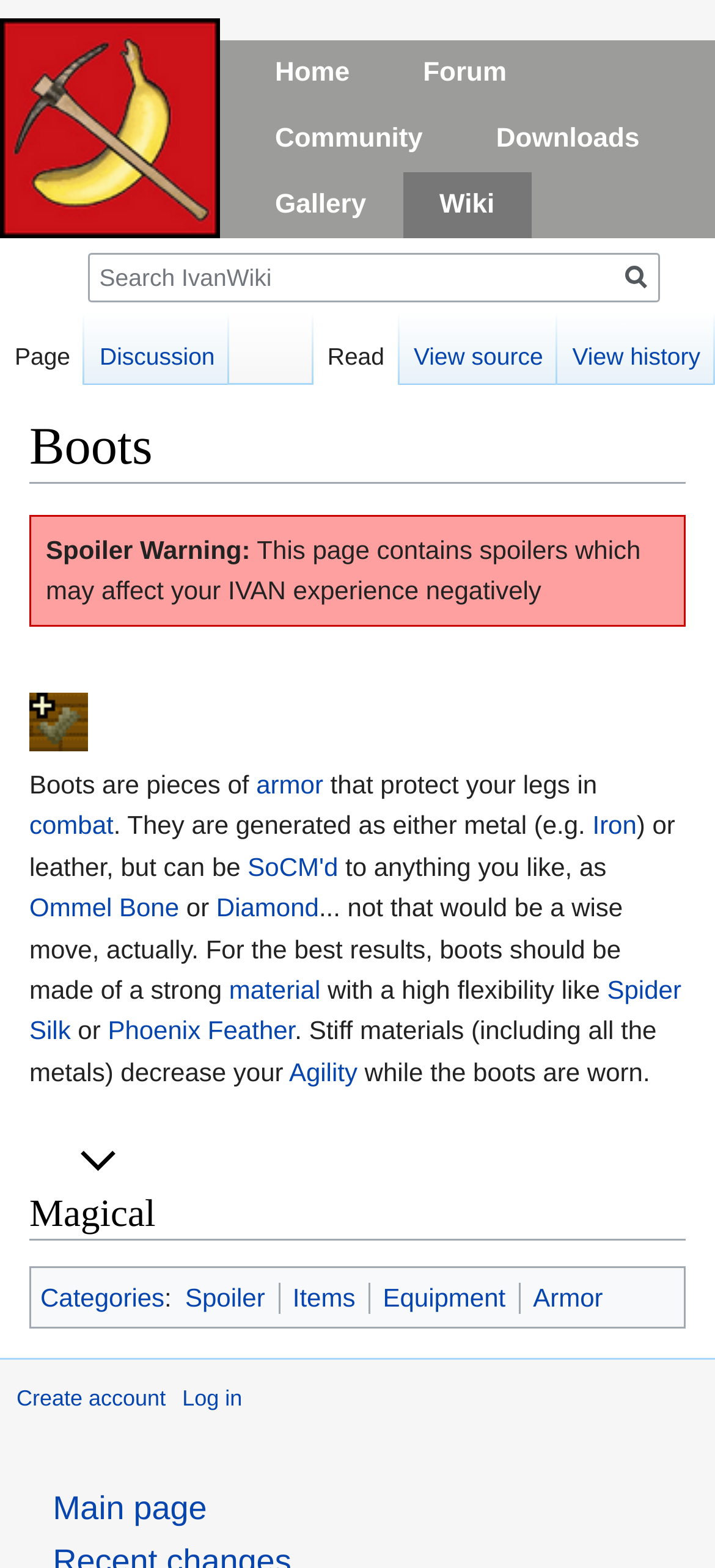How many links are there in the navigation section?
Use the image to give a comprehensive and detailed response to the question.

The number of links in the navigation section can be determined by counting the link elements that are children of the navigation element. There are three links: 'Create account', 'Log in', and 'Main page'.